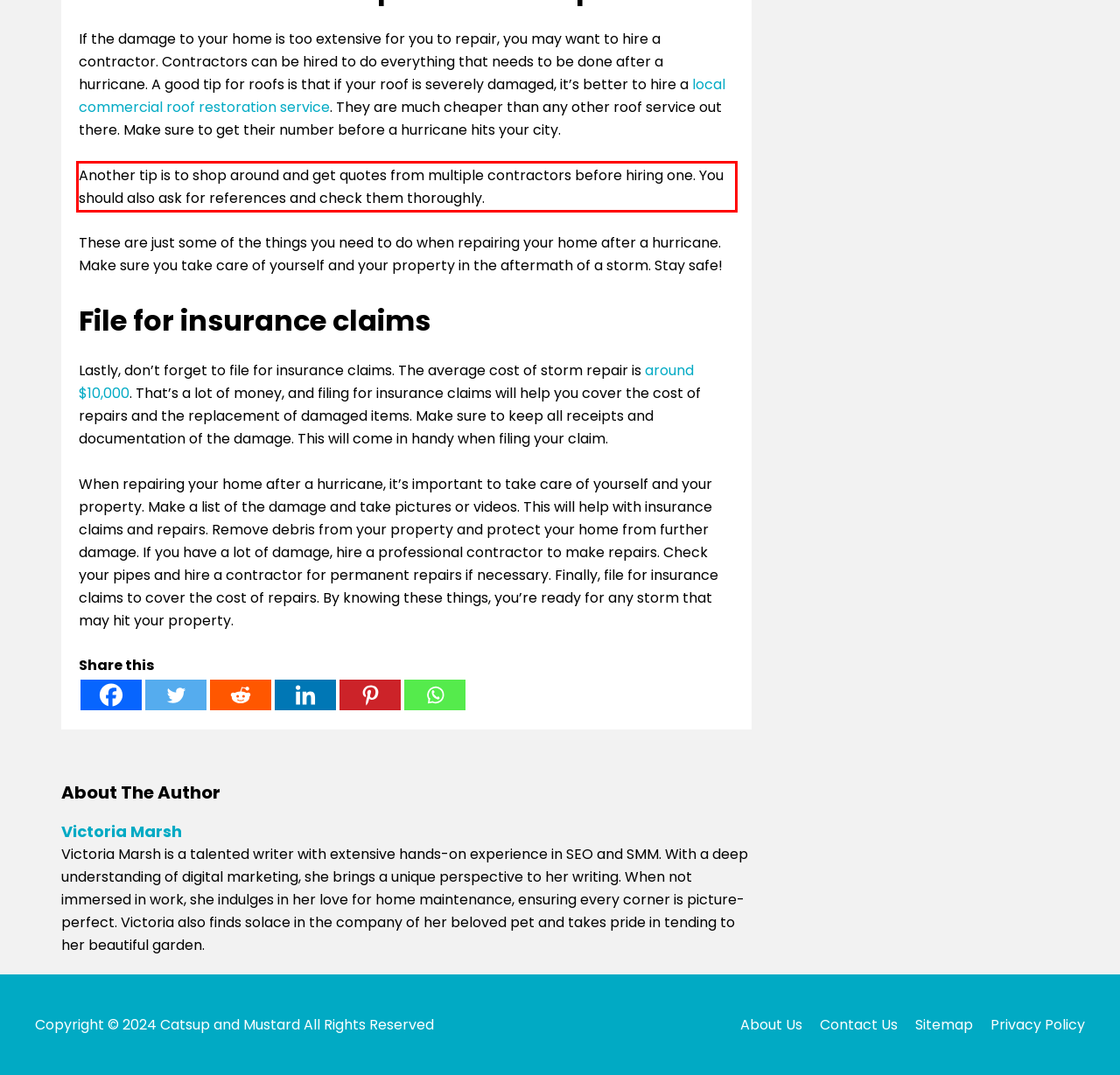You have a screenshot of a webpage with a red bounding box. Identify and extract the text content located inside the red bounding box.

Another tip is to shop around and get quotes from multiple contractors before hiring one. You should also ask for references and check them thoroughly.